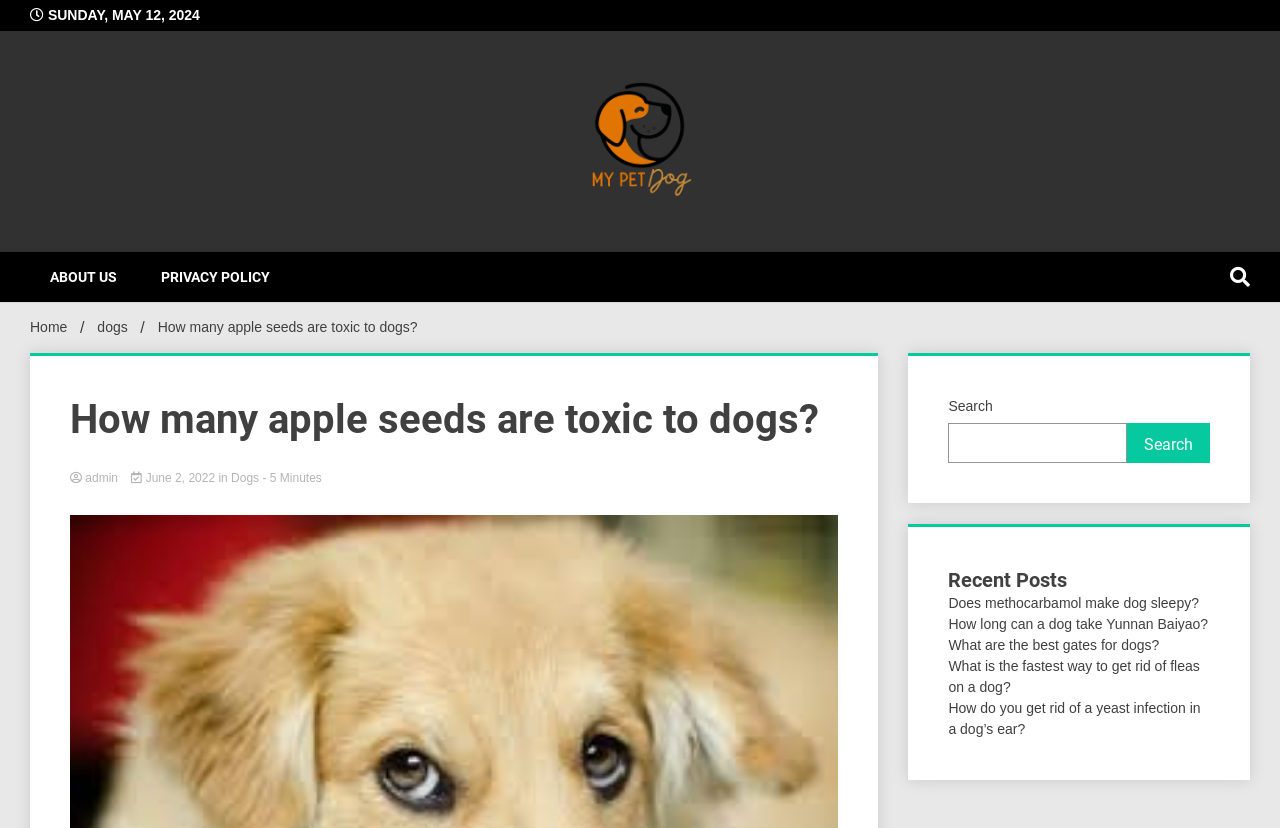How many recent posts are listed on the webpage?
Ensure your answer is thorough and detailed.

I found the number of recent posts by looking at the section on the right side of the webpage, where it lists 'Recent Posts' and has 5 links to different articles.